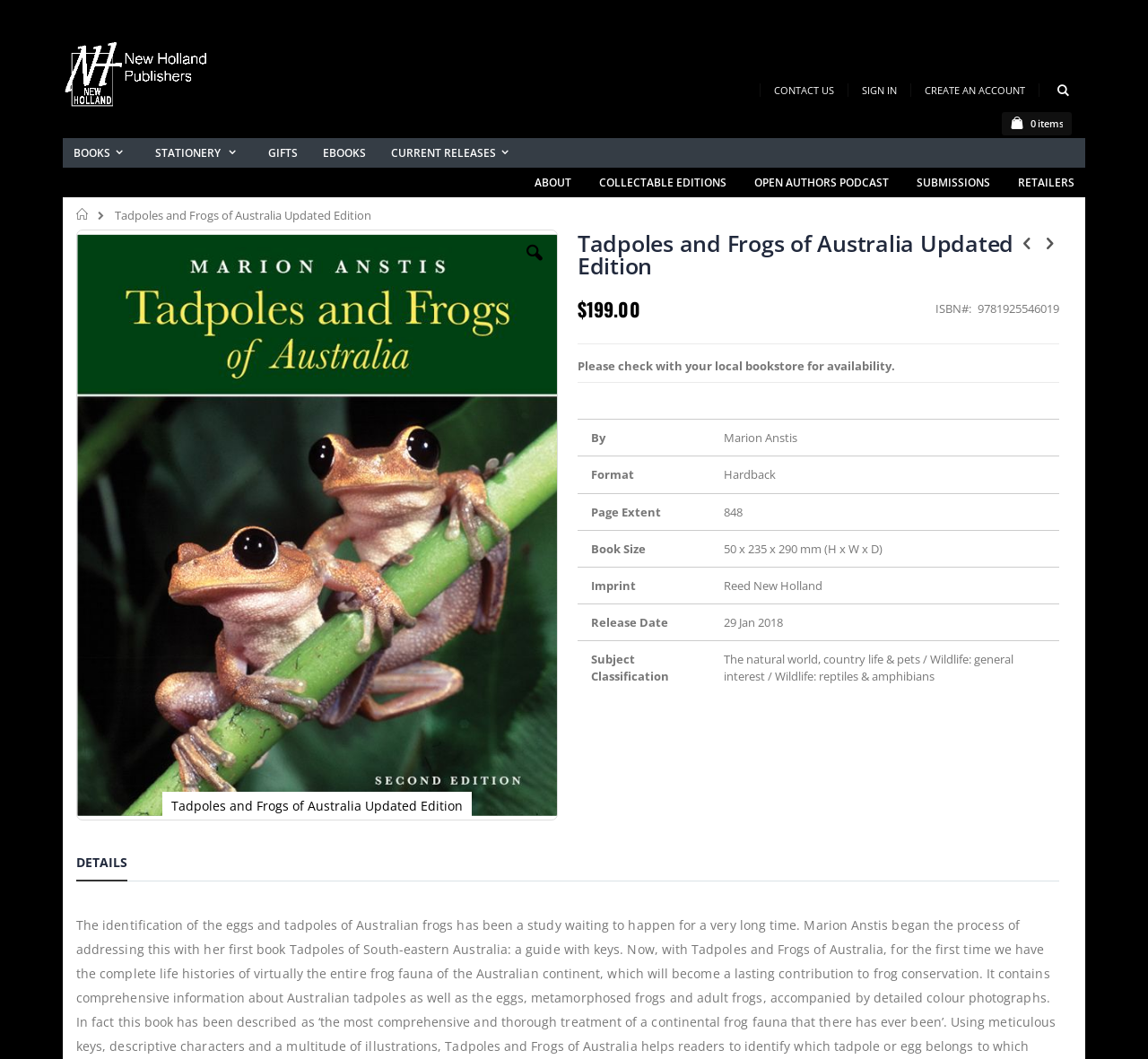Determine the bounding box coordinates for the HTML element described here: "parent_node: Building Your Own Home".

[0.735, 0.615, 0.785, 0.691]